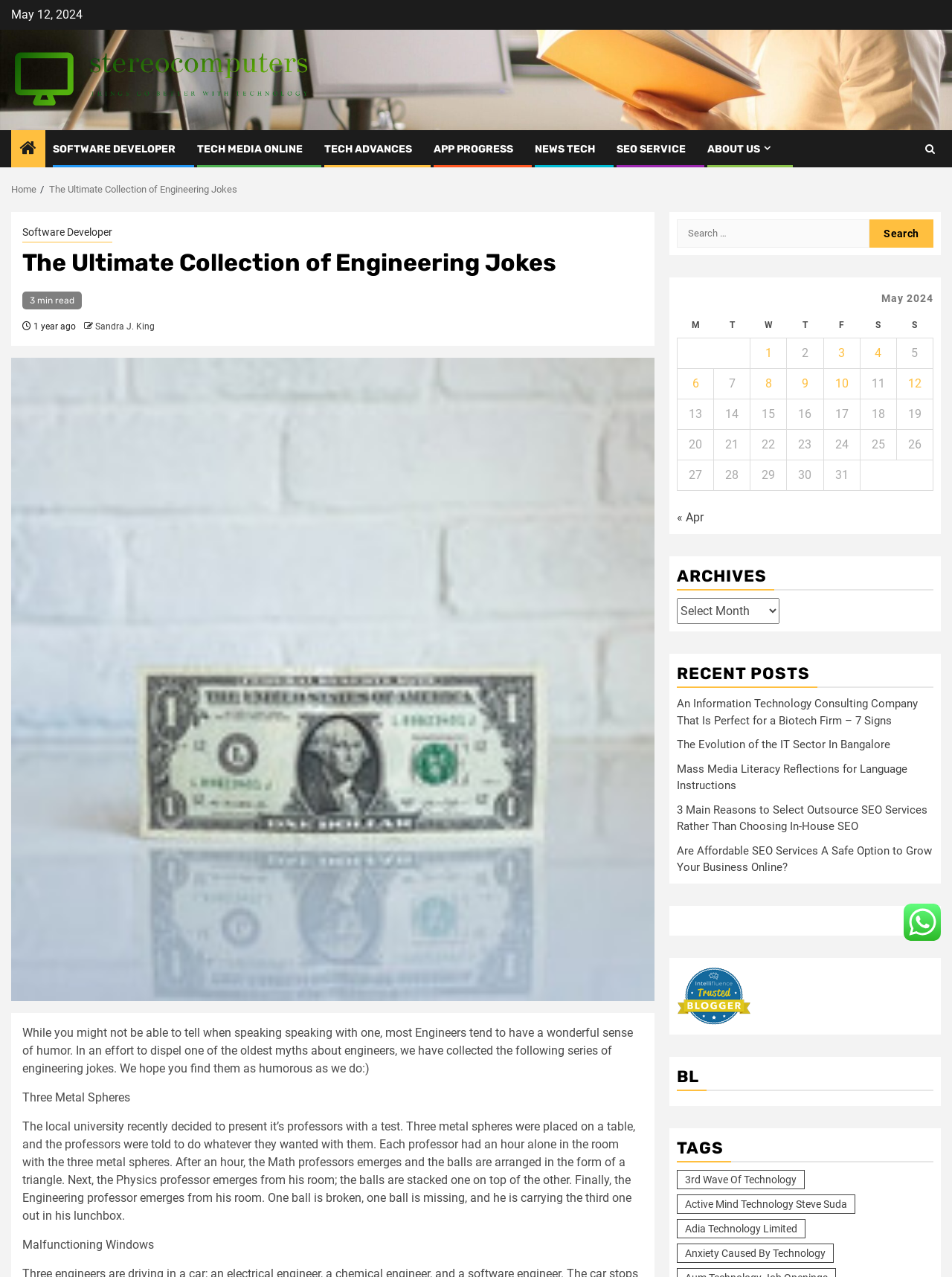Specify the bounding box coordinates of the area that needs to be clicked to achieve the following instruction: "View posts published on May 12, 2024".

[0.942, 0.288, 0.98, 0.312]